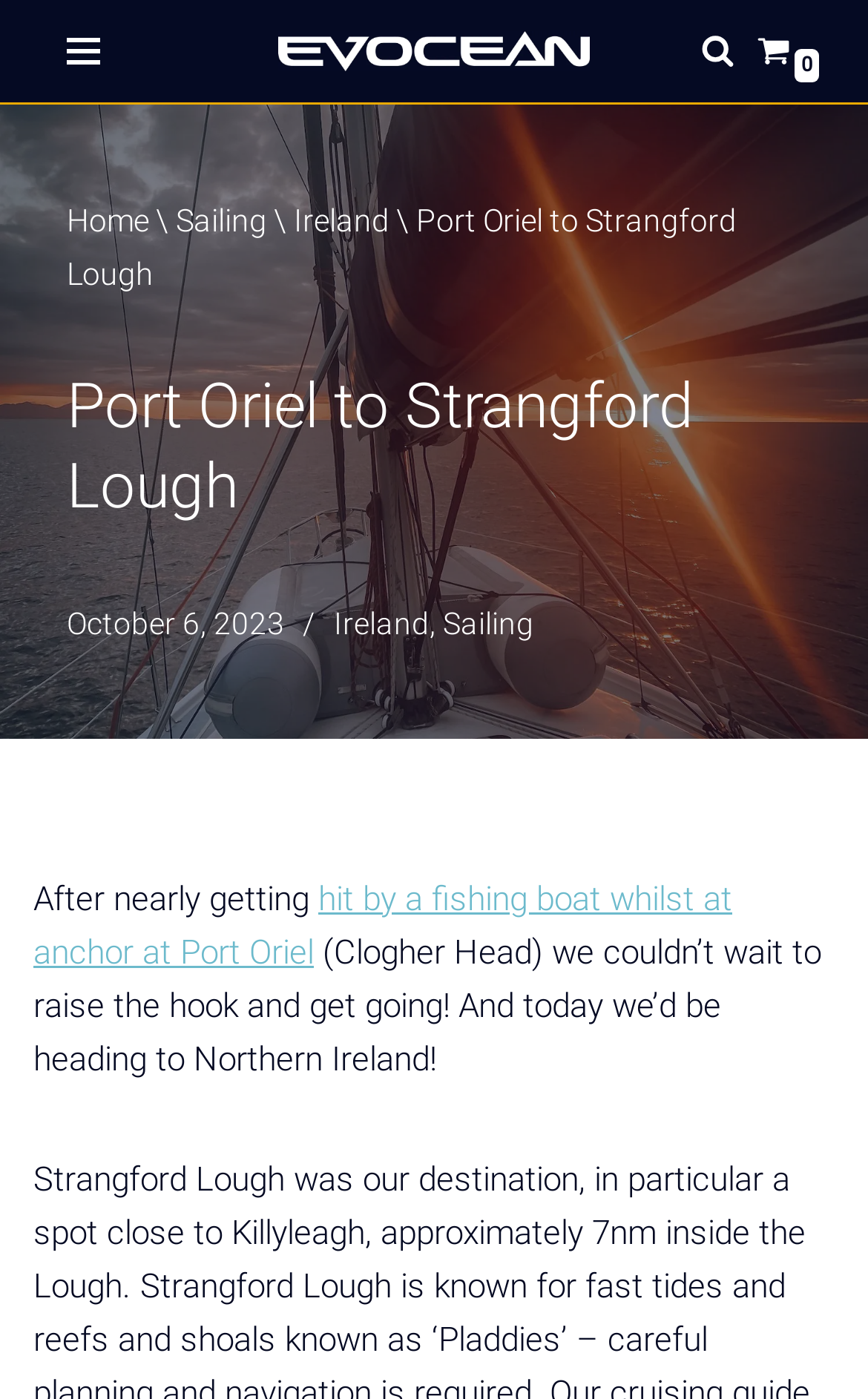Locate the UI element described as follows: "Navigation Menu". Return the bounding box coordinates as four float numbers between 0 and 1 in the order [left, top, right, bottom].

[0.038, 0.011, 0.154, 0.062]